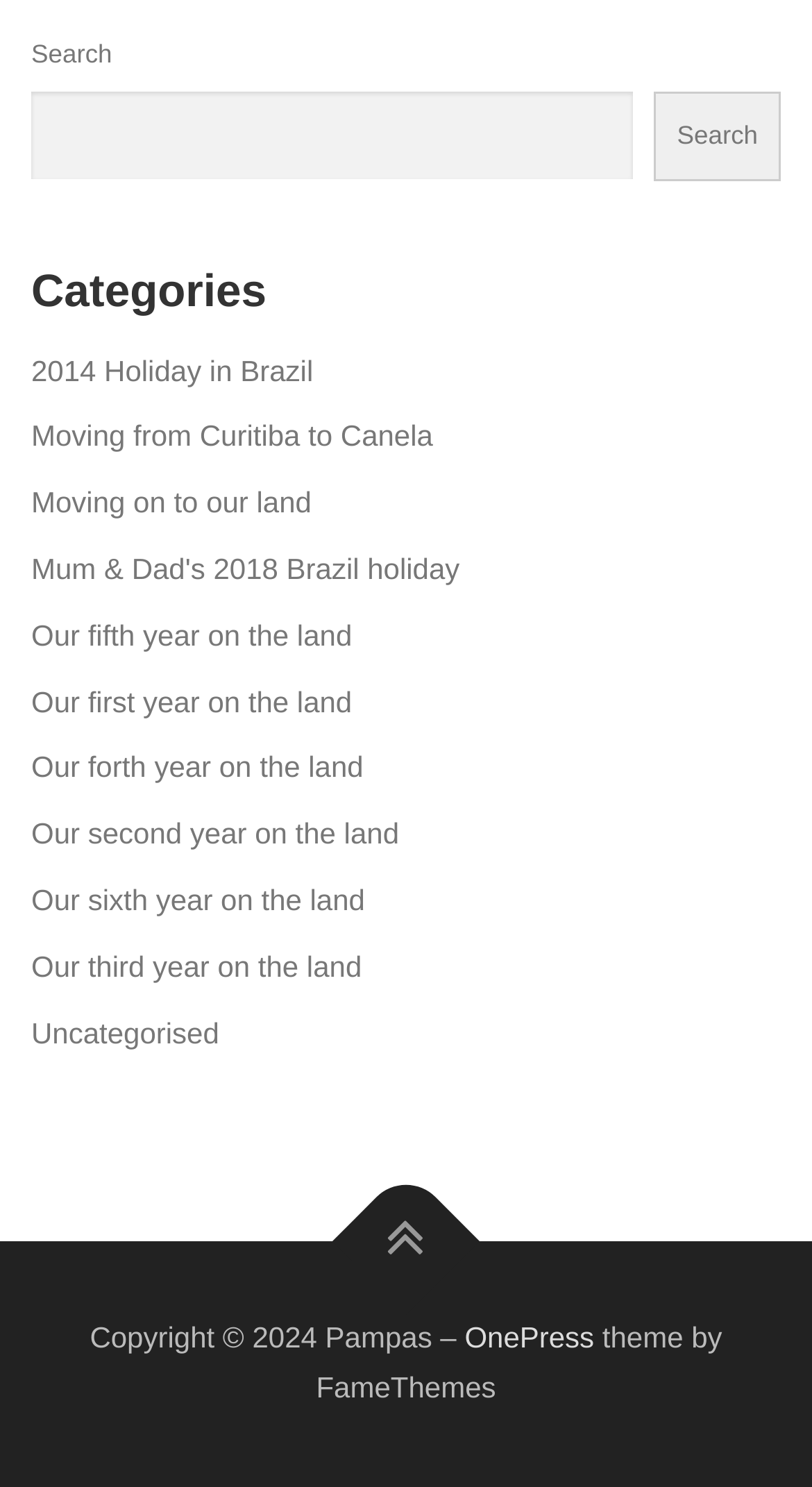Locate the bounding box coordinates of the item that should be clicked to fulfill the instruction: "Click on Categories".

[0.038, 0.178, 0.962, 0.215]